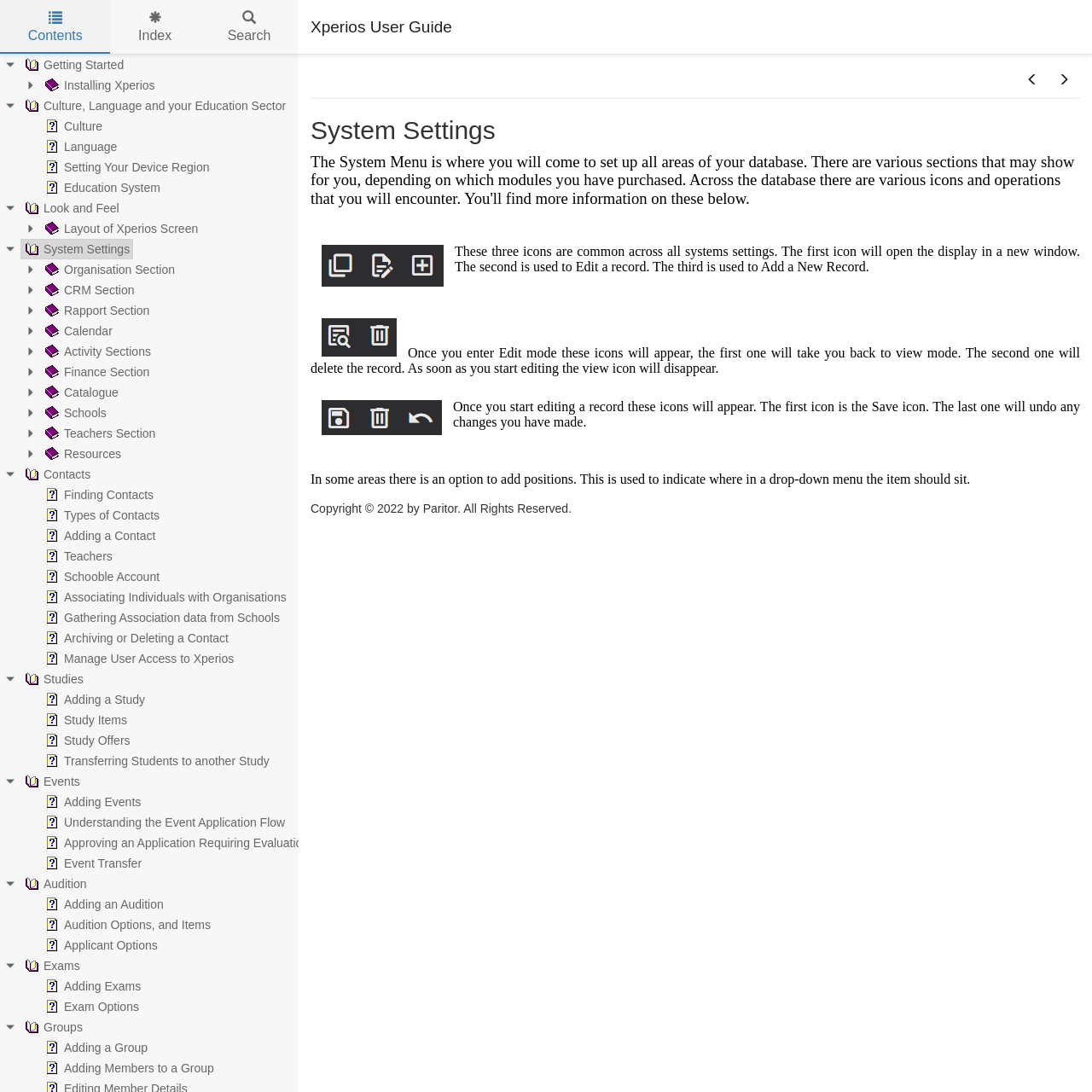Locate the bounding box coordinates of the element's region that should be clicked to carry out the following instruction: "Click the 'Standard Dialogue' button". The coordinates need to be four float numbers between 0 and 1, i.e., [left, top, right, bottom].

[0.93, 0.061, 0.96, 0.086]